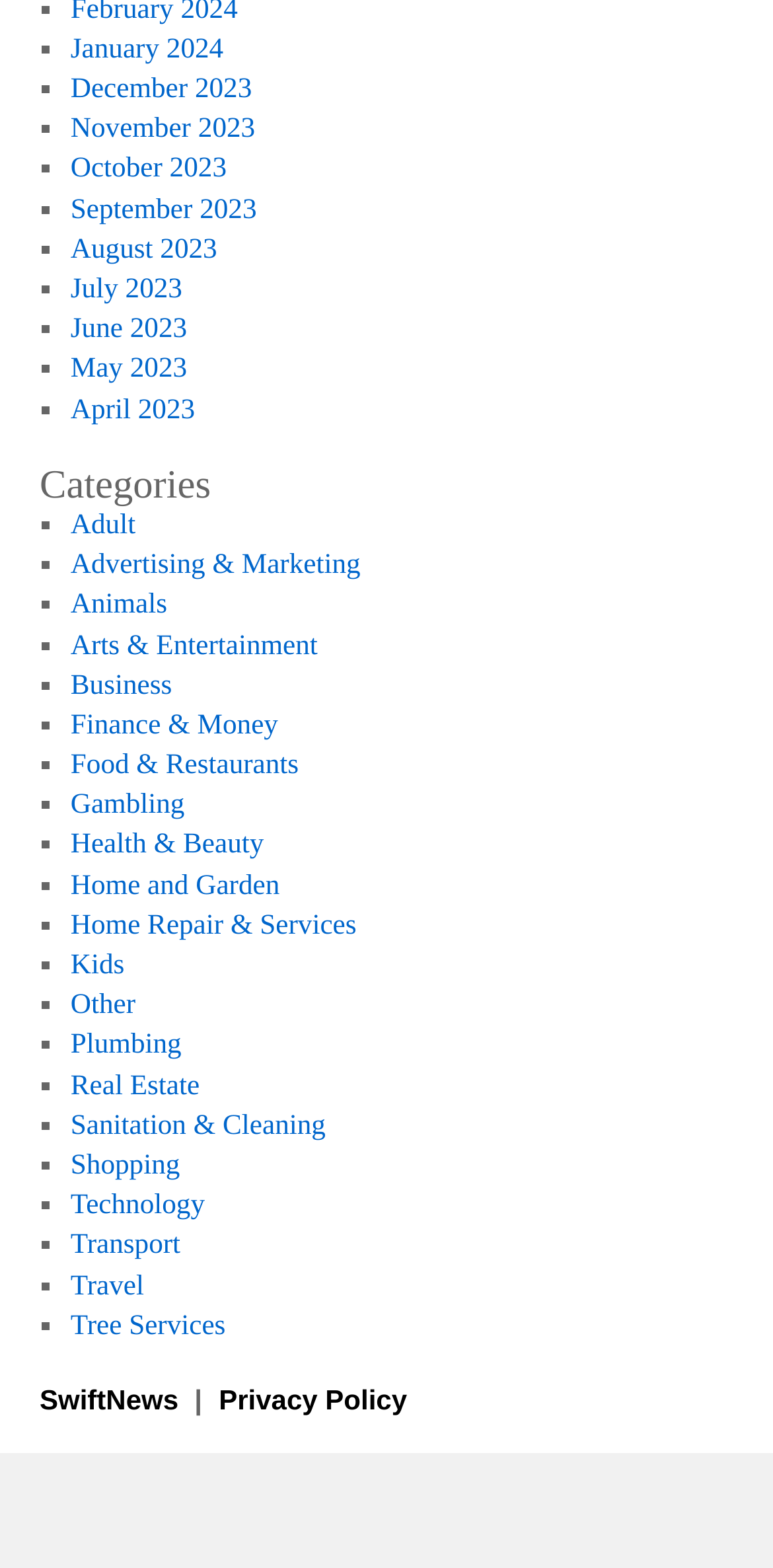Can you specify the bounding box coordinates of the area that needs to be clicked to fulfill the following instruction: "Read SwiftNews"?

[0.051, 0.882, 0.241, 0.903]